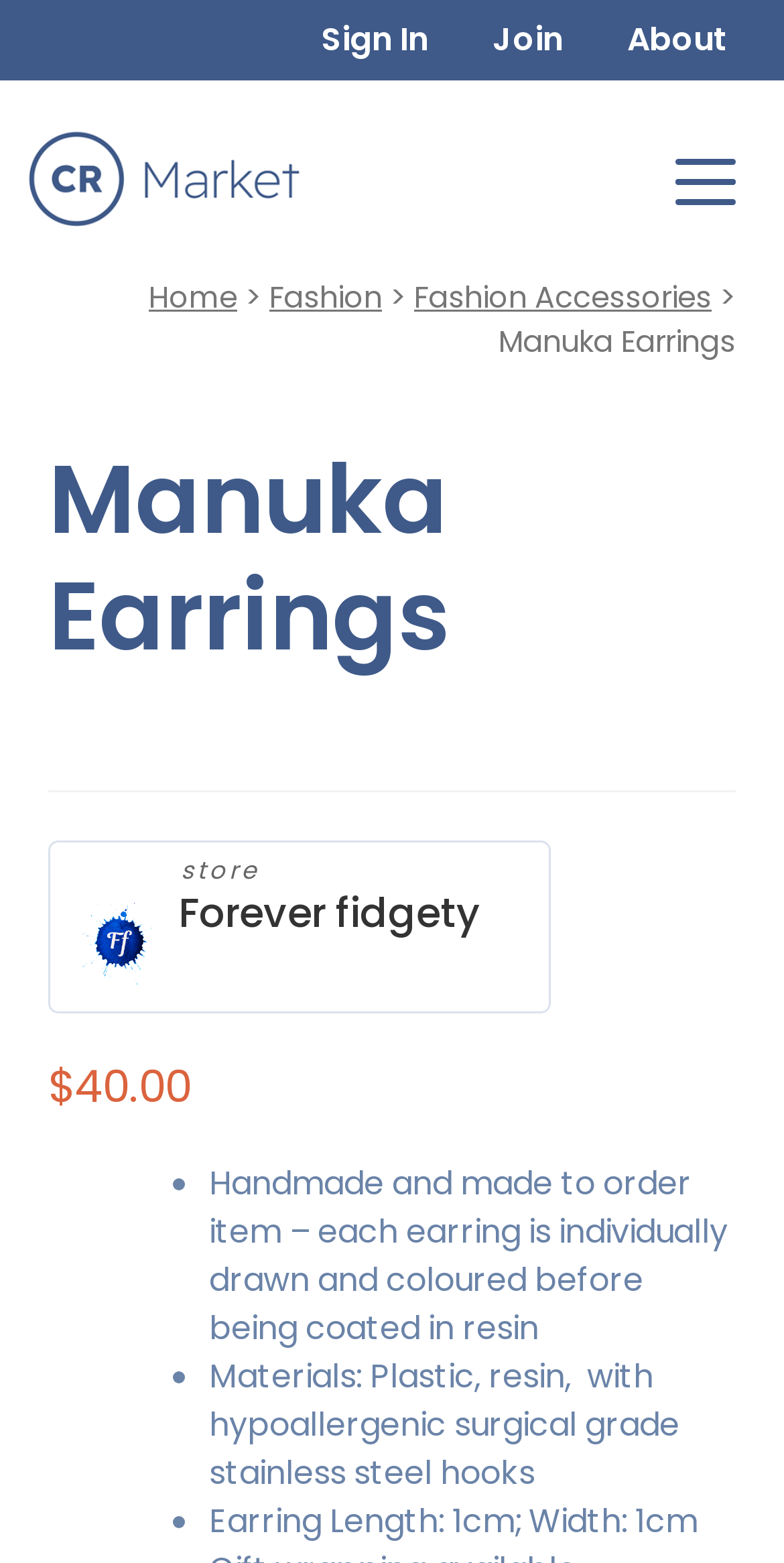Please specify the bounding box coordinates of the clickable region necessary for completing the following instruction: "View the fashion accessories". The coordinates must consist of four float numbers between 0 and 1, i.e., [left, top, right, bottom].

[0.528, 0.178, 0.908, 0.203]